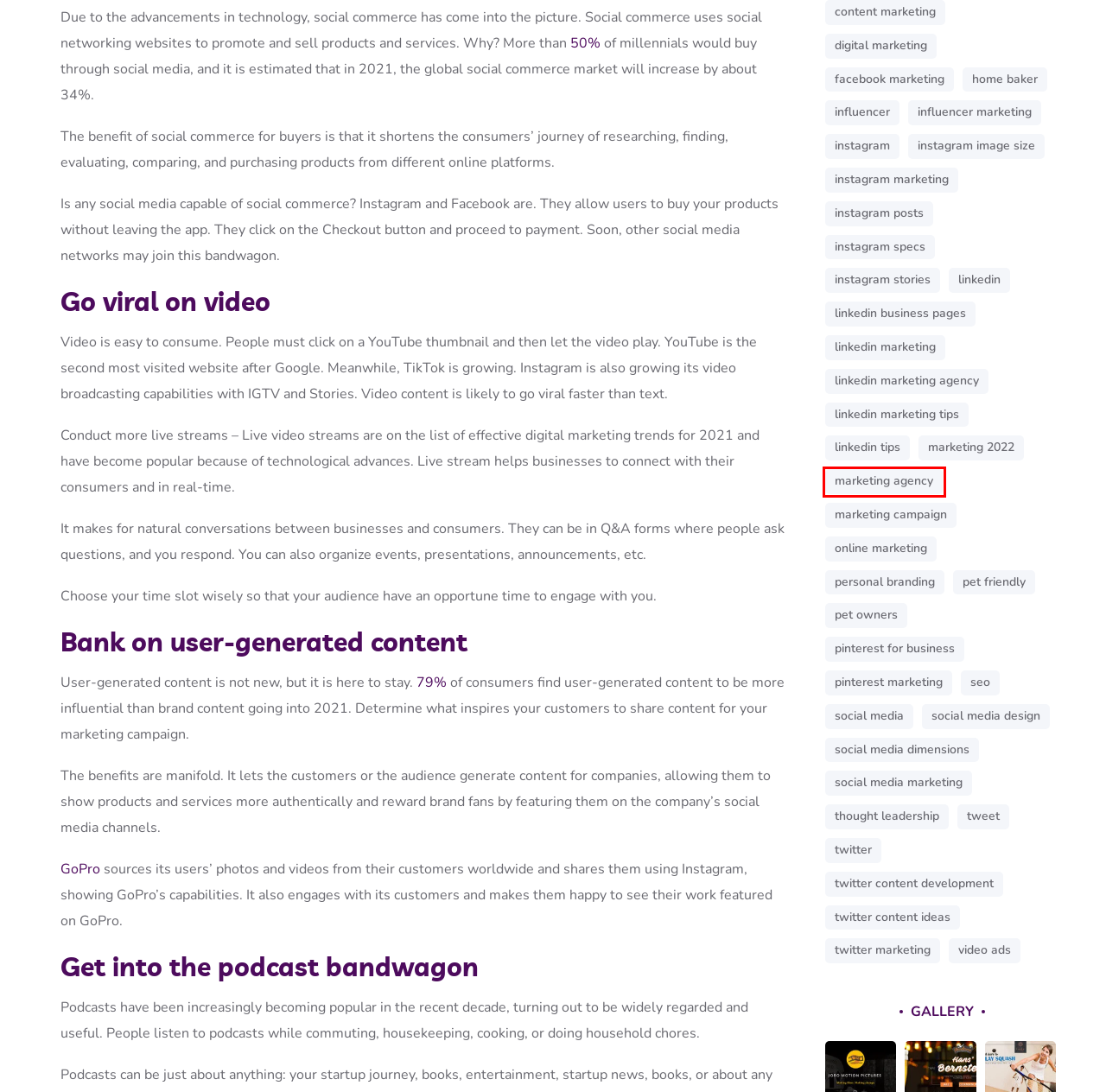You are given a screenshot of a webpage with a red rectangle bounding box around an element. Choose the best webpage description that matches the page after clicking the element in the bounding box. Here are the candidates:
A. digital marketing - Owlspire Creative Agency
B. tweet - Owlspire Creative Agency
C. pet owners - Owlspire Creative Agency
D. instagram posts - Owlspire Creative Agency
E. pet friendly - Owlspire Creative Agency
F. pinterest marketing - Owlspire Creative Agency
G. marketing agency - Owlspire Creative Agency
H. Instagram Image Size - Owlspire Creative Agency

G